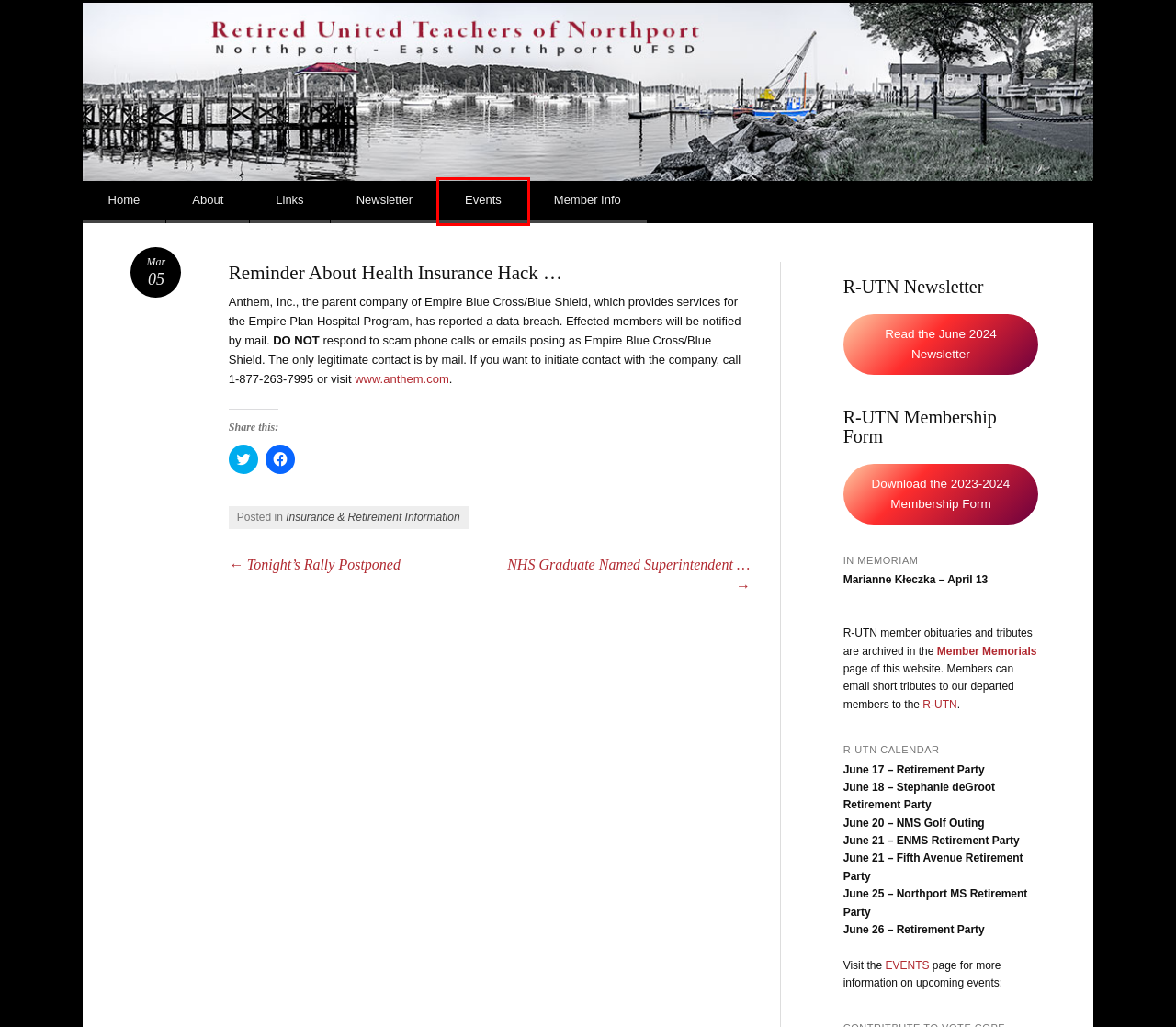Observe the webpage screenshot and focus on the red bounding box surrounding a UI element. Choose the most appropriate webpage description that corresponds to the new webpage after clicking the element in the bounding box. Here are the candidates:
A. Member News - Retired – United Teachers of Northport
B. Retired – United Teachers of Northport - Northport – East Northport UFSD
C. Tonight's Rally Postponed - Retired – United Teachers of Northport
D. Upcoming Events - Retired – United Teachers of Northport
E. About Us - Retired – United Teachers of Northport
F. R-UTN Member Memorials - Retired – United Teachers of Northport
G. Insurance & Retirement Information Archives - Retired – United Teachers of Northport
H. Links - Retired – United Teachers of Northport

D